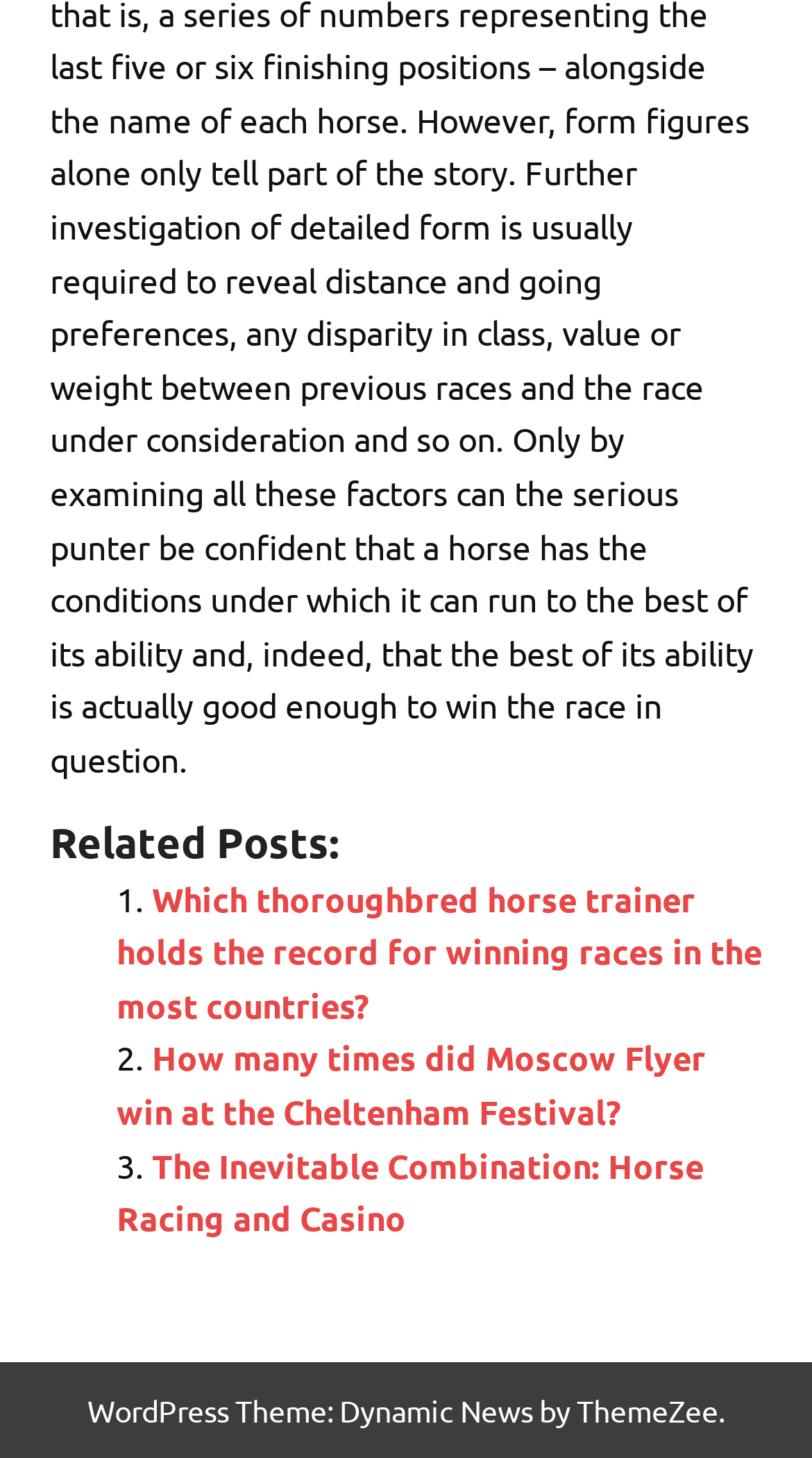How many related posts are listed?
Please provide an in-depth and detailed response to the question.

I counted the number of links under the 'Related Posts:' heading and found three links, each with a list marker ('1.', '2.', '3.'). Therefore, there are three related posts listed.